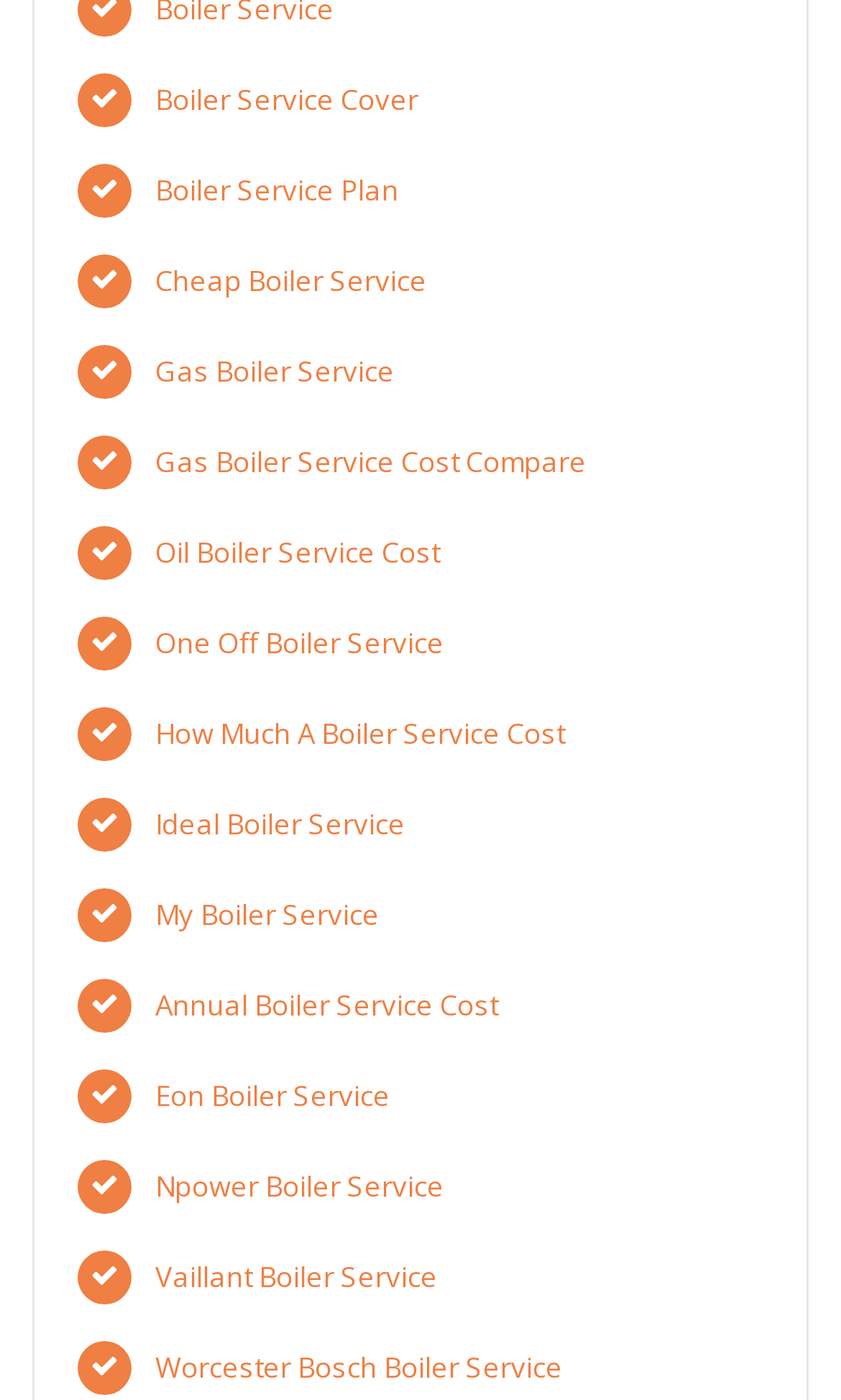Please determine the bounding box coordinates for the element that should be clicked to follow these instructions: "Get a boiler service cover".

[0.185, 0.056, 0.497, 0.084]